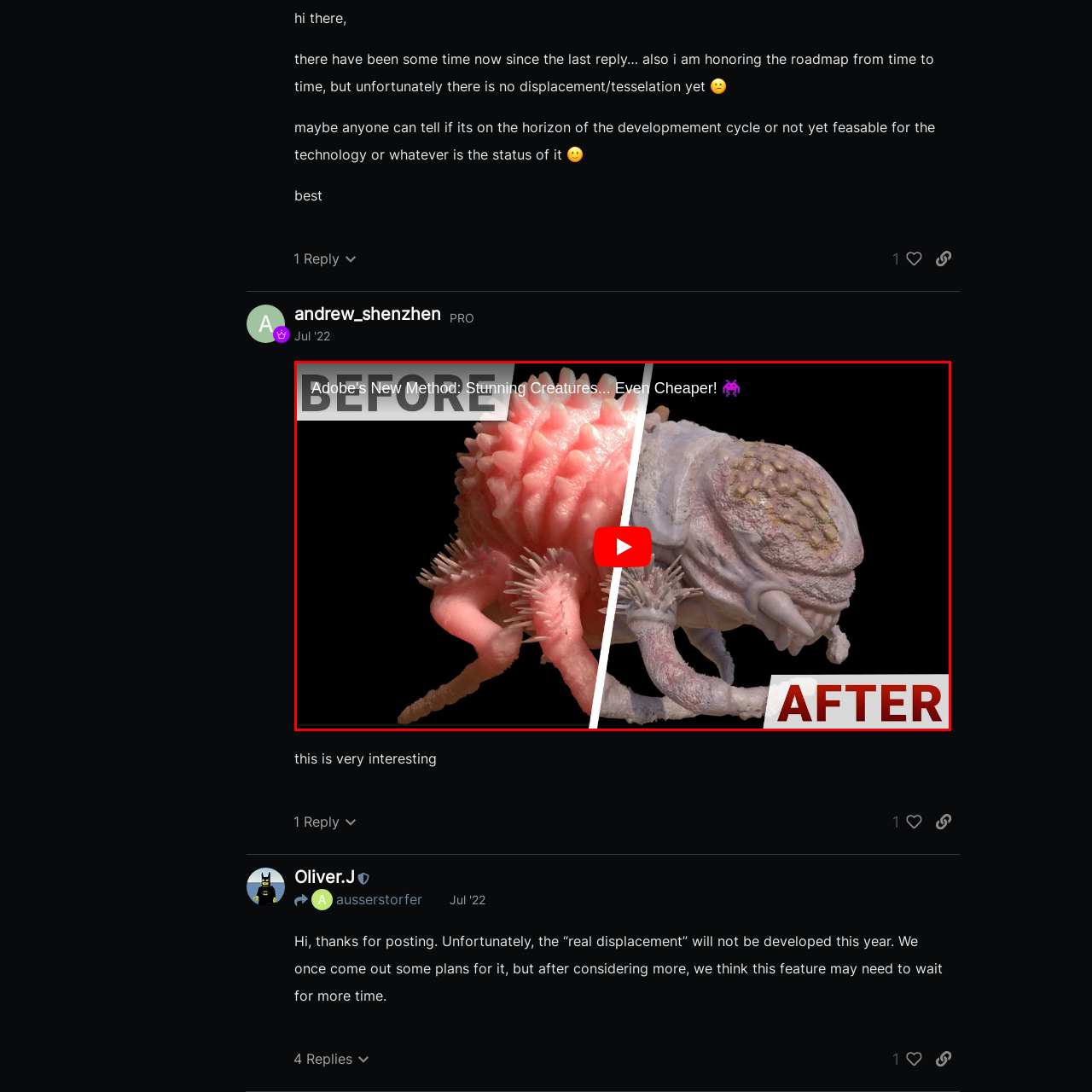Generate a comprehensive caption for the image that is marked by the red border.

The image showcases a striking visual comparison illustrating Adobe's latest method for creating stunning creatures, emphasizing enhanced detail and affordability. Divided into two halves, the left side displays a vibrant, pink organism labeled "BEFORE," showcasing a simpler, less detailed design. In contrast, the right side, marked "AFTER," reveals a more complex and realistic version, highlighting intricate textures and lifelike features. A prominent play button overlays the image, inviting viewers to explore dynamic content related to Adobe's new techniques. The creative use of shading and color transitions between the two halves underlines the evolution of digital design, making it clear that this method significantly elevates the quality of creature modeling. The addition of the playful emoji enhances the engaging tone of the presentation.